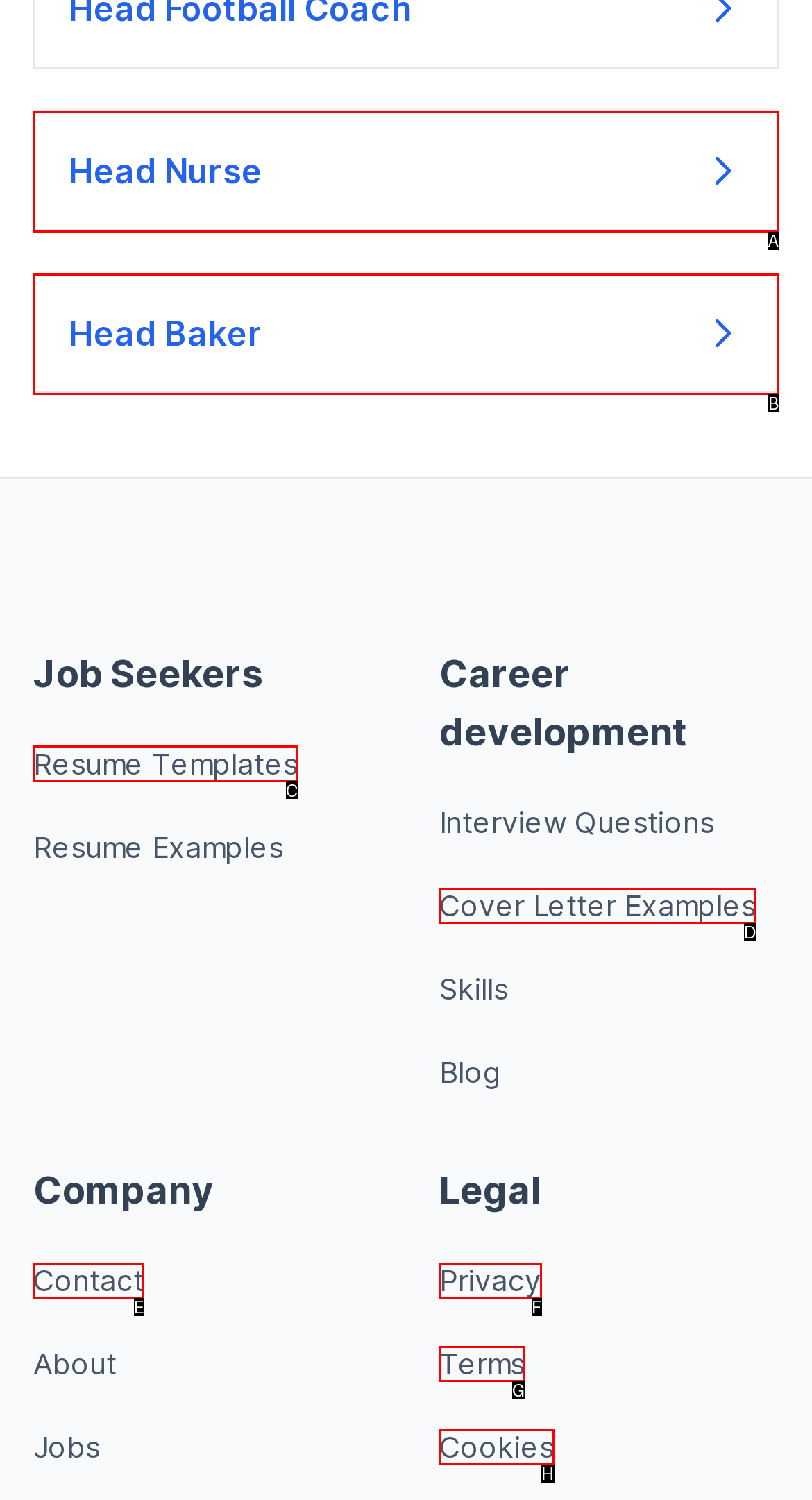Determine the letter of the UI element I should click on to complete the task: Explore Resume Templates from the provided choices in the screenshot.

C